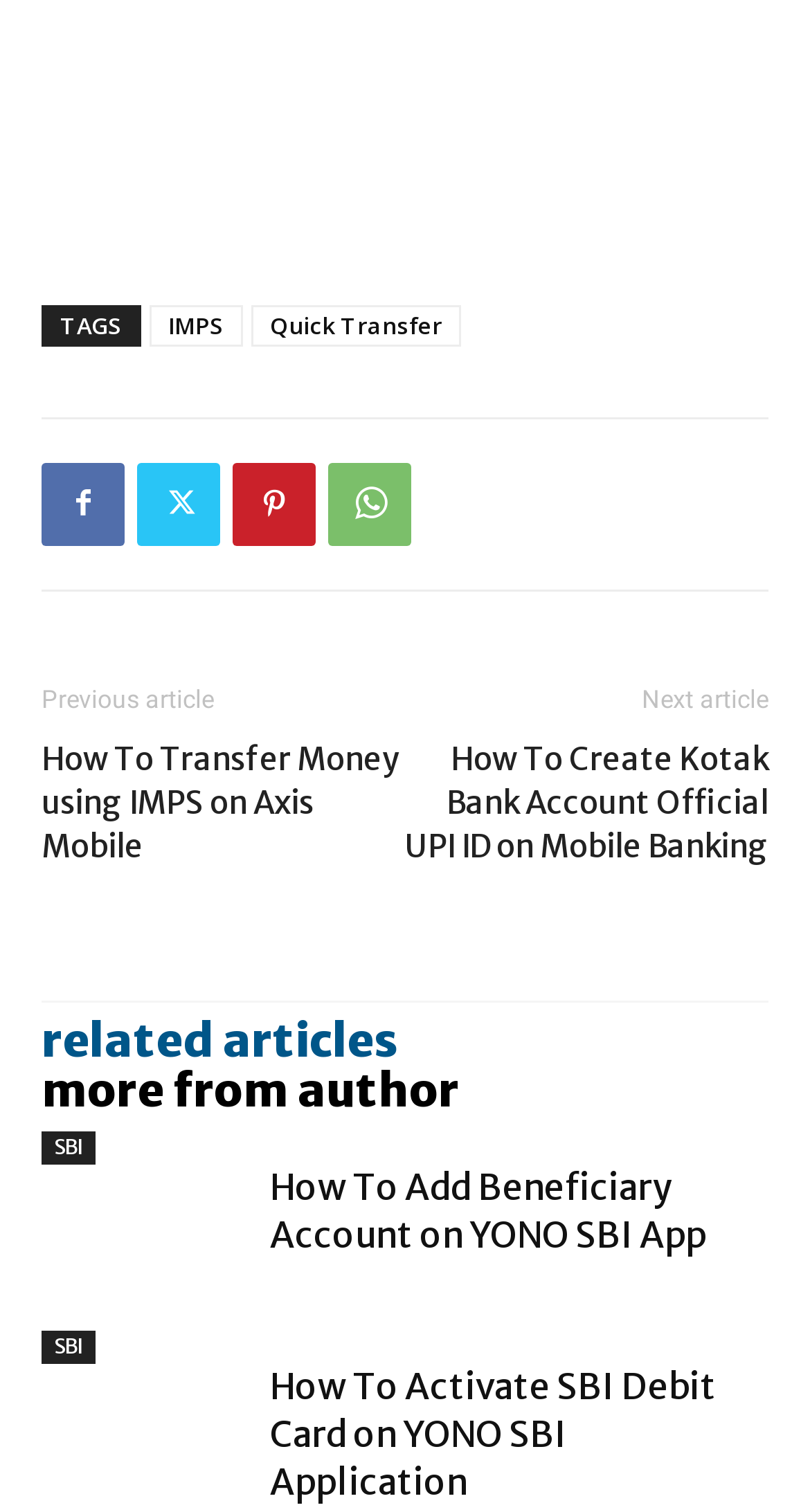What is the text of the second static text in the footer?
Using the visual information, respond with a single word or phrase.

Next article